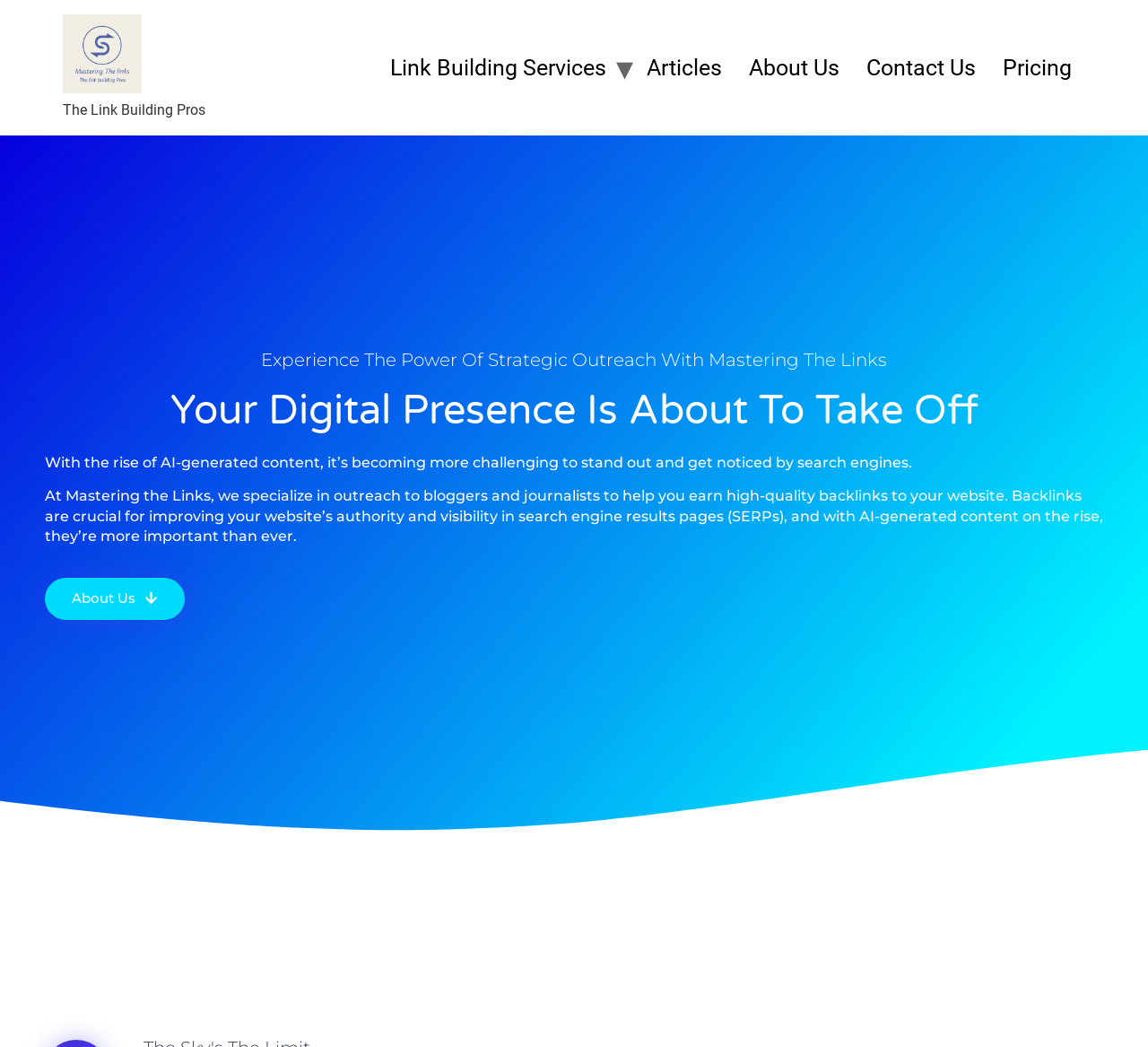What is the importance of backlinks?
Using the visual information, answer the question in a single word or phrase.

Improve website authority and visibility